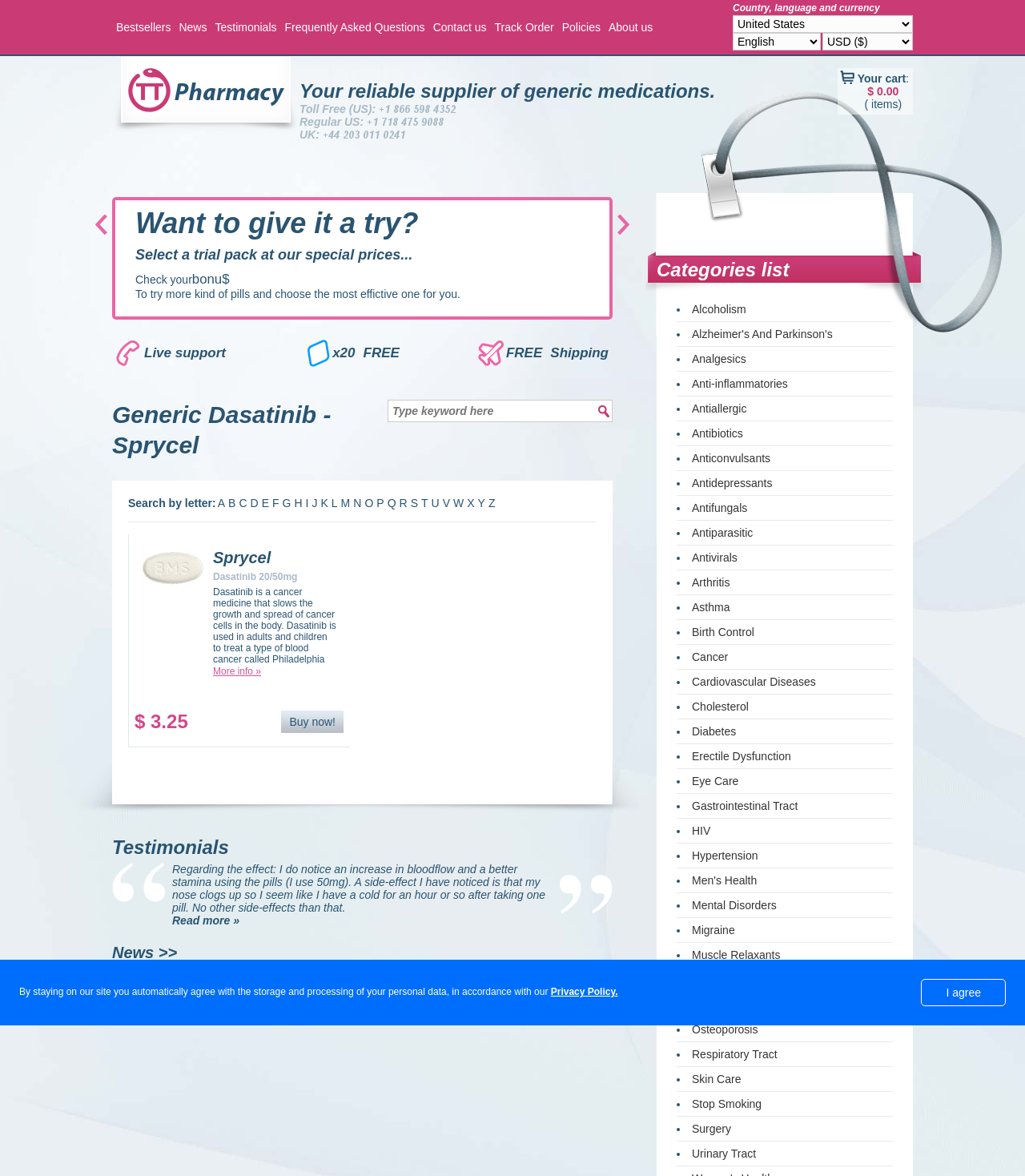Kindly respond to the following question with a single word or a brief phrase: 
What is the phone number for toll-free US support?

Not provided